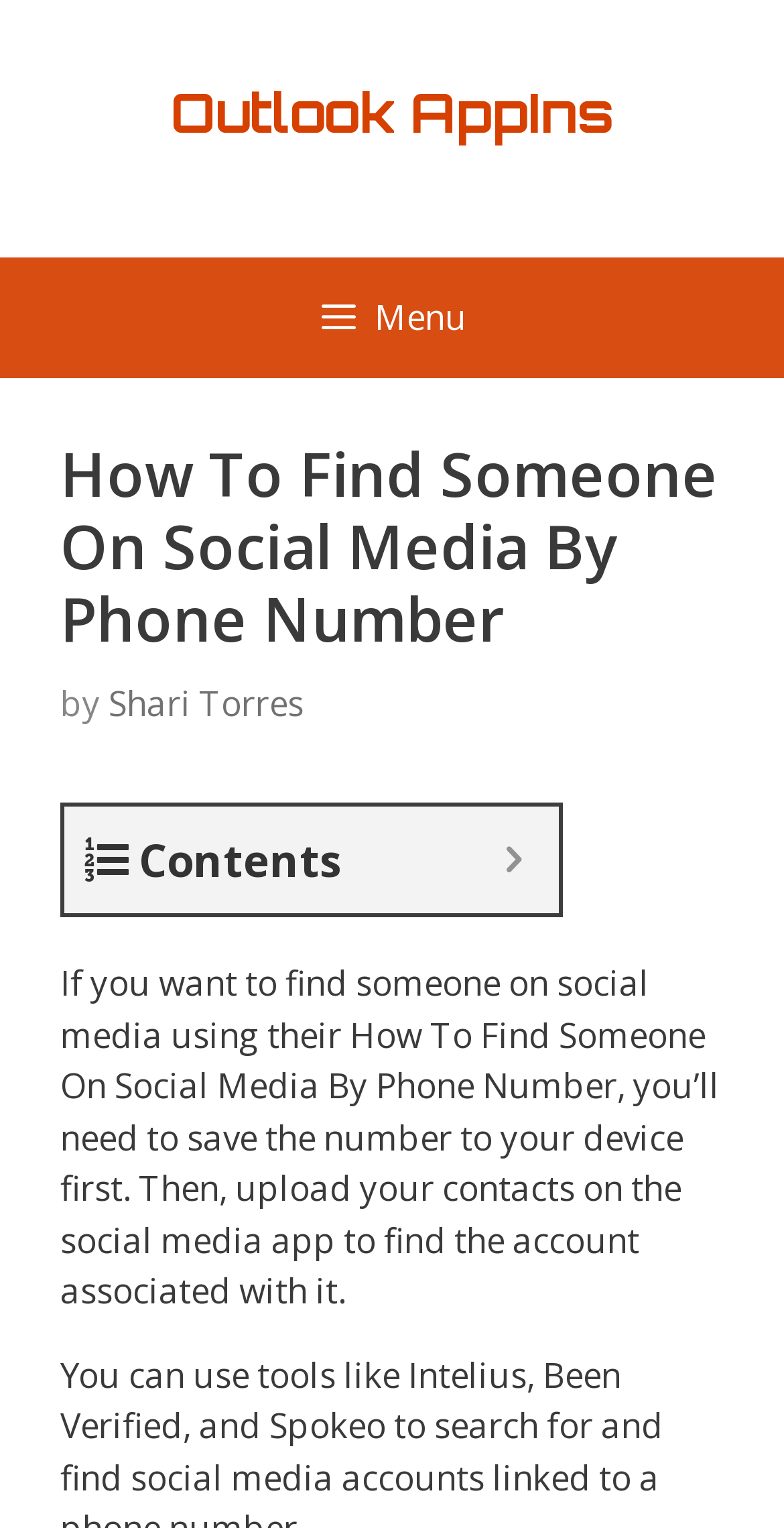What is the first step to find someone on social media?
Refer to the image and answer the question using a single word or phrase.

Save the number to your device